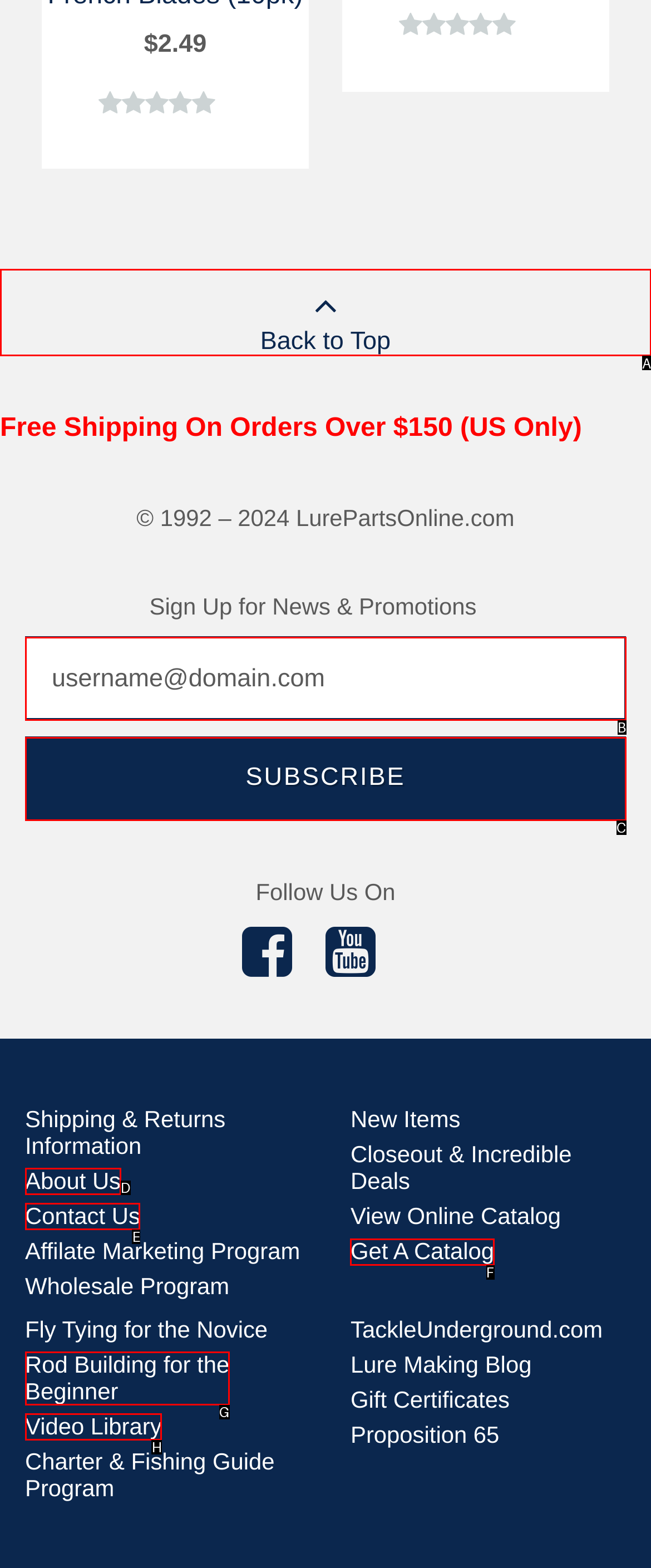Given the task: Click 'Vote!' button, indicate which boxed UI element should be clicked. Provide your answer using the letter associated with the correct choice.

None